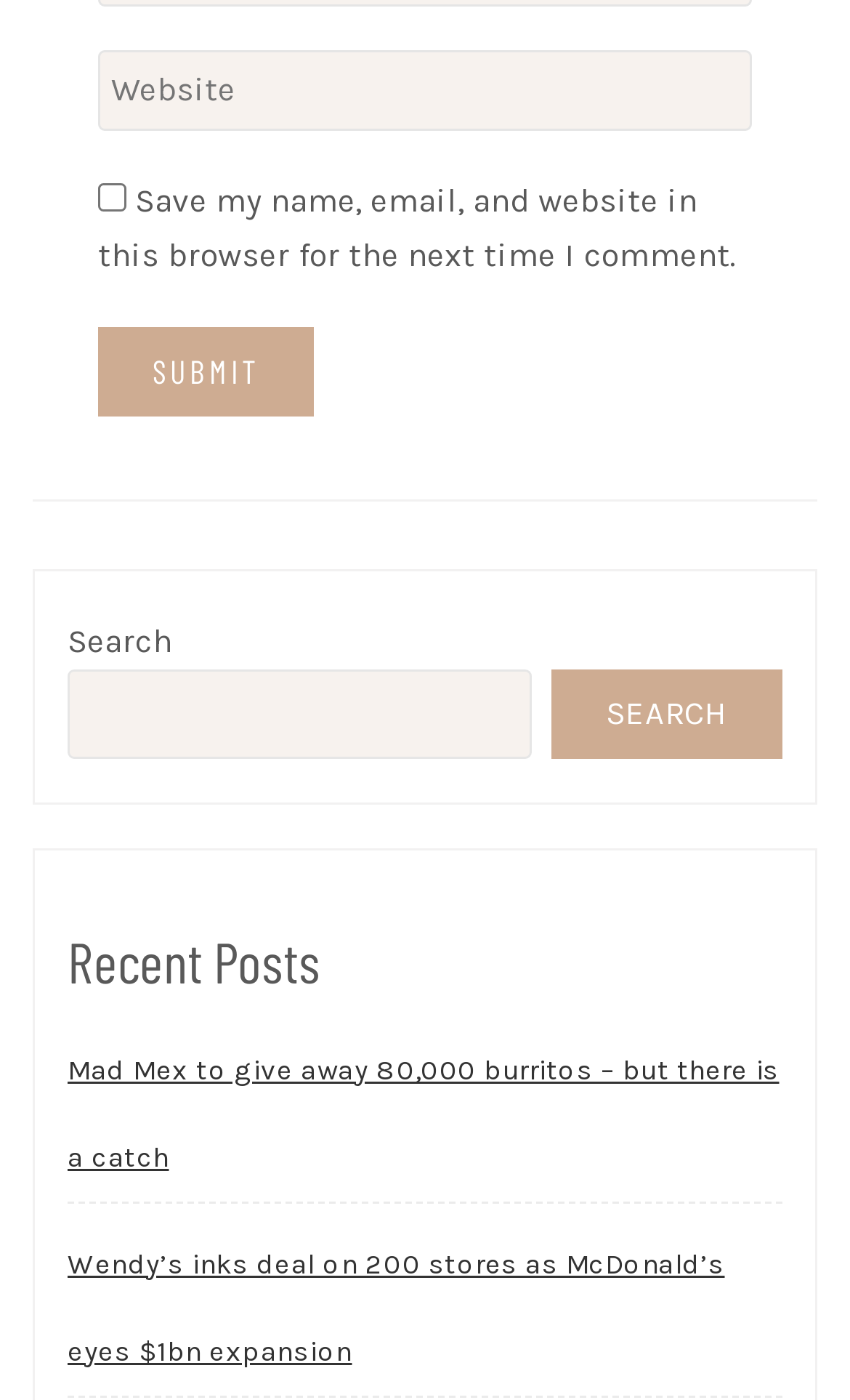What is the purpose of the checkbox?
Provide a thorough and detailed answer to the question.

The checkbox is located next to the text 'Save my name, email, and website in this browser for the next time I comment.' This suggests that its purpose is to save the user's comment information for future use.